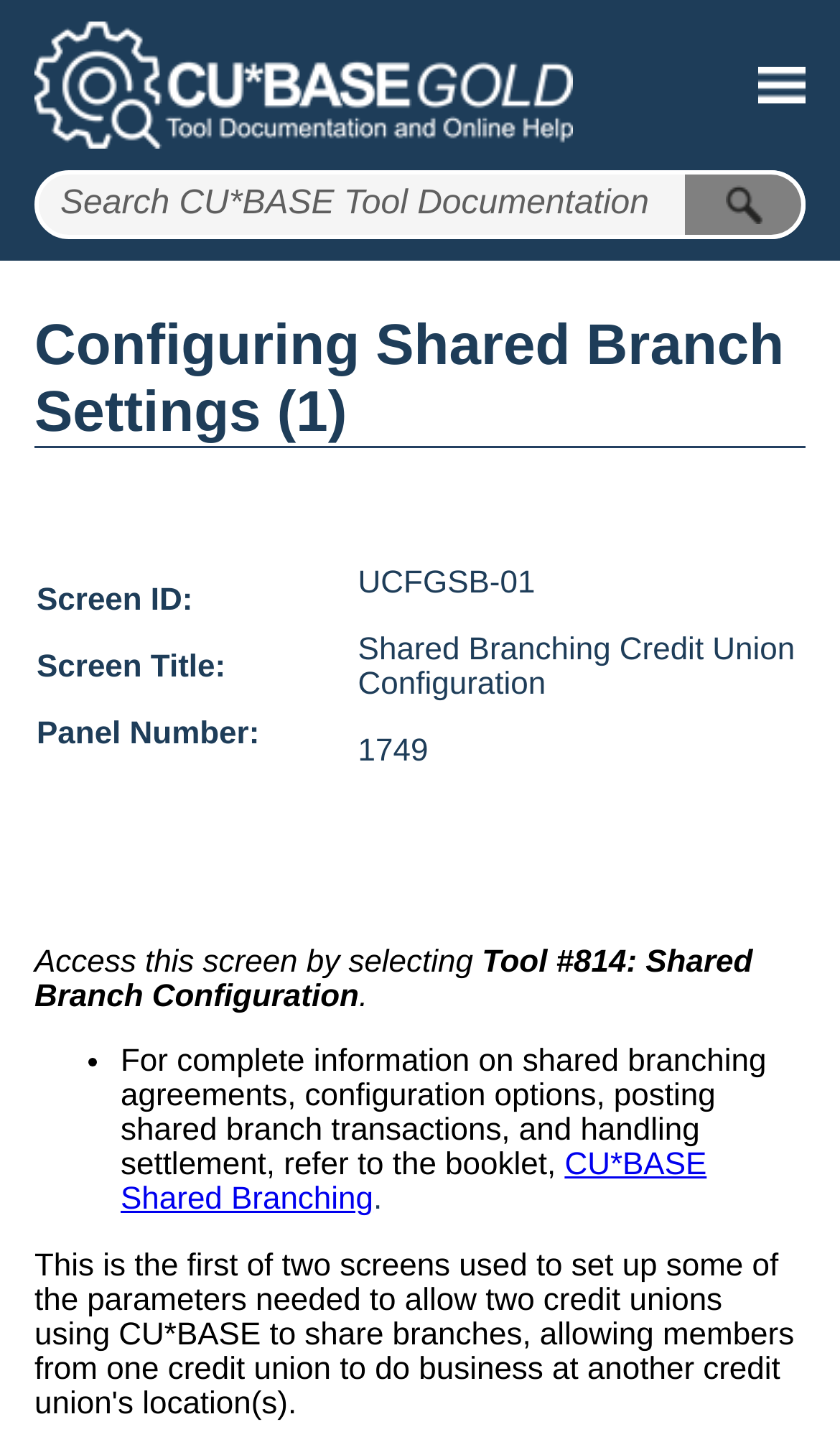Bounding box coordinates should be provided in the format (top-left x, top-left y, bottom-right x, bottom-right y) with all values between 0 and 1. Identify the bounding box for this UI element: aria-label="Show Navigation Panel"

[0.869, 0.022, 0.992, 0.094]